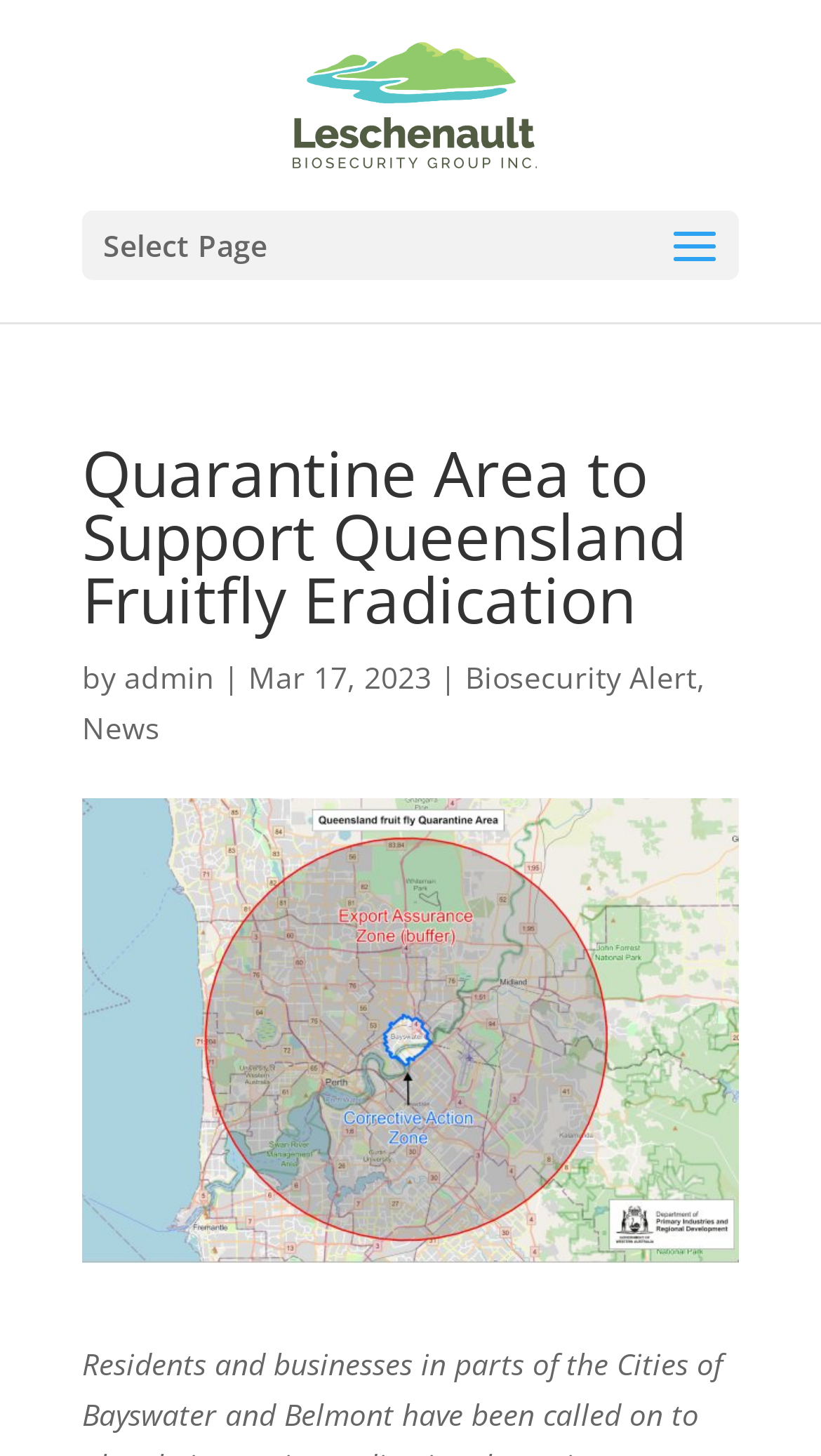Please provide a one-word or phrase answer to the question: 
What is the theme of the webpage?

Fruitfly Eradication